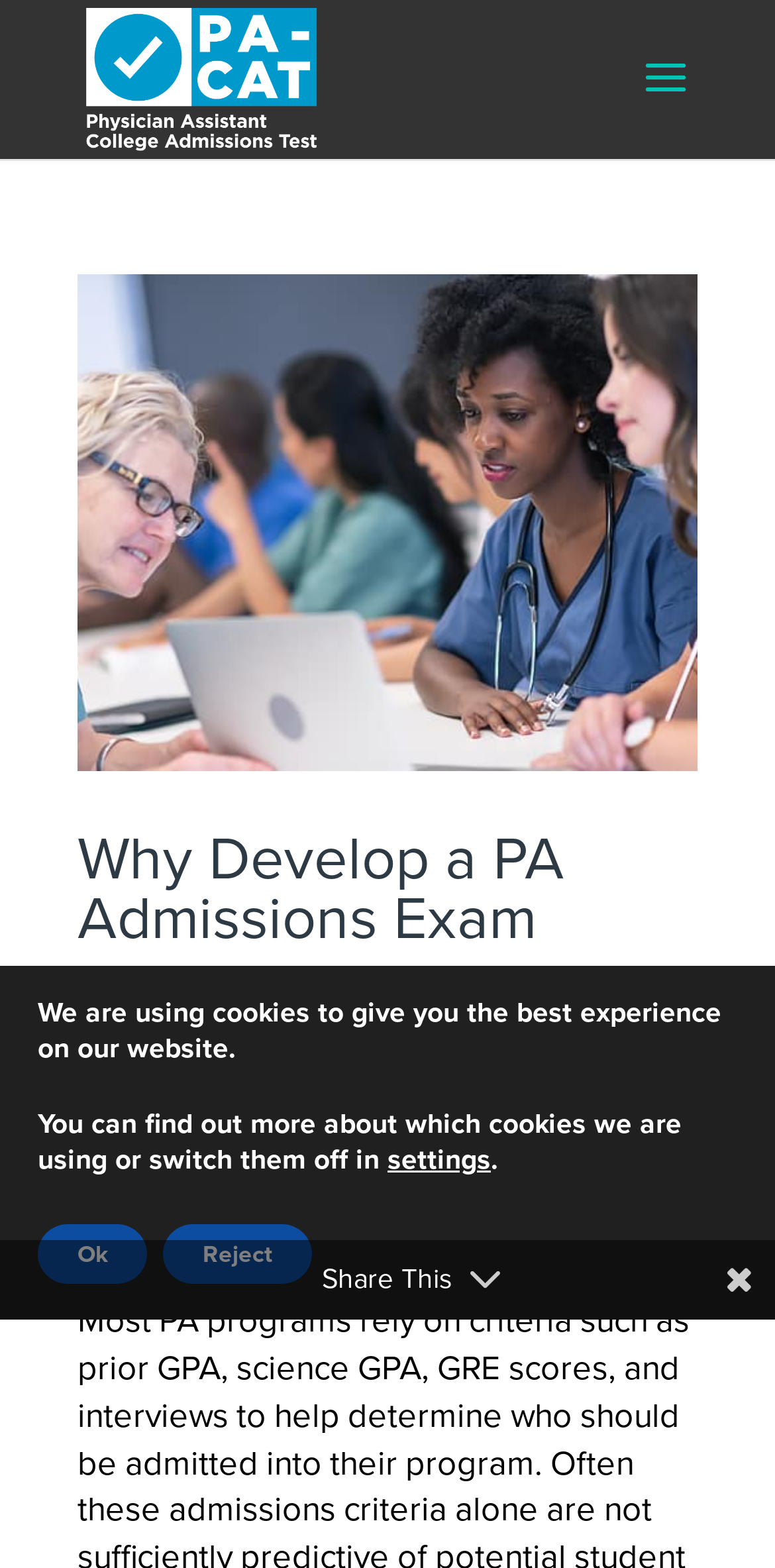Respond to the following query with just one word or a short phrase: 
What is the function of the 'Share This' element?

To share content